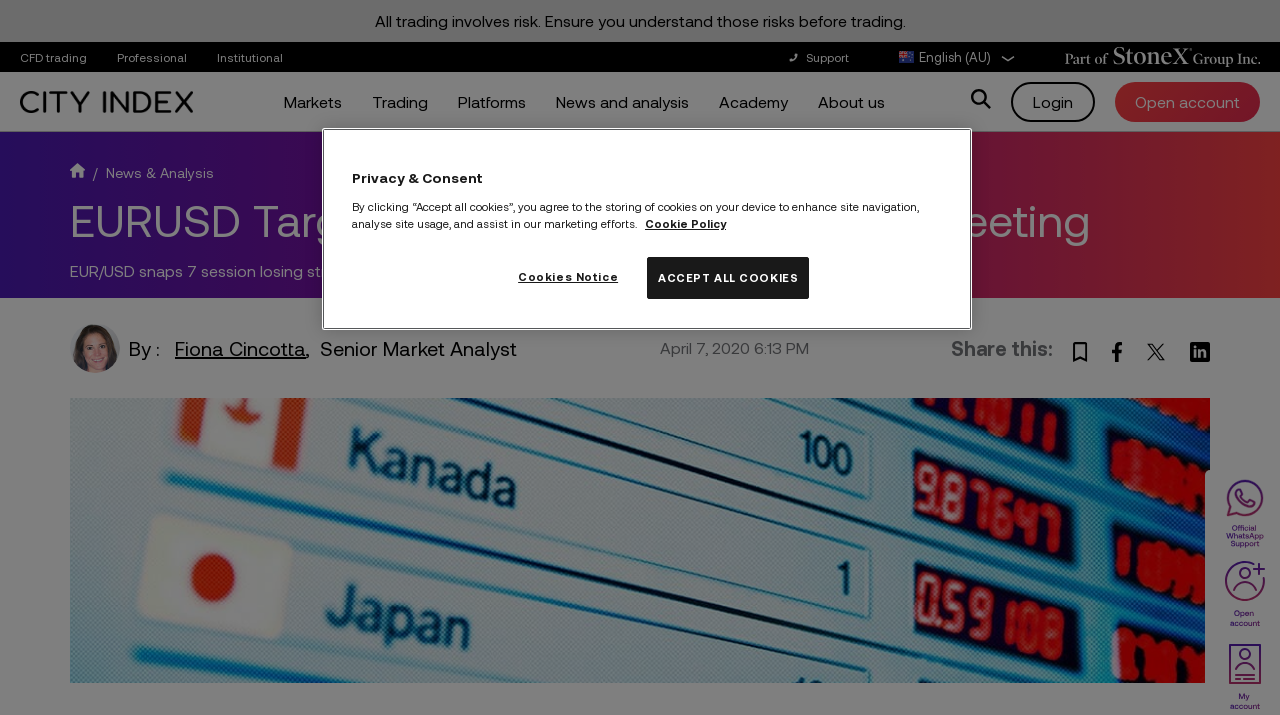Identify the bounding box coordinates for the UI element described as follows: "News & Analysis". Ensure the coordinates are four float numbers between 0 and 1, formatted as [left, top, right, bottom].

[0.083, 0.229, 0.167, 0.253]